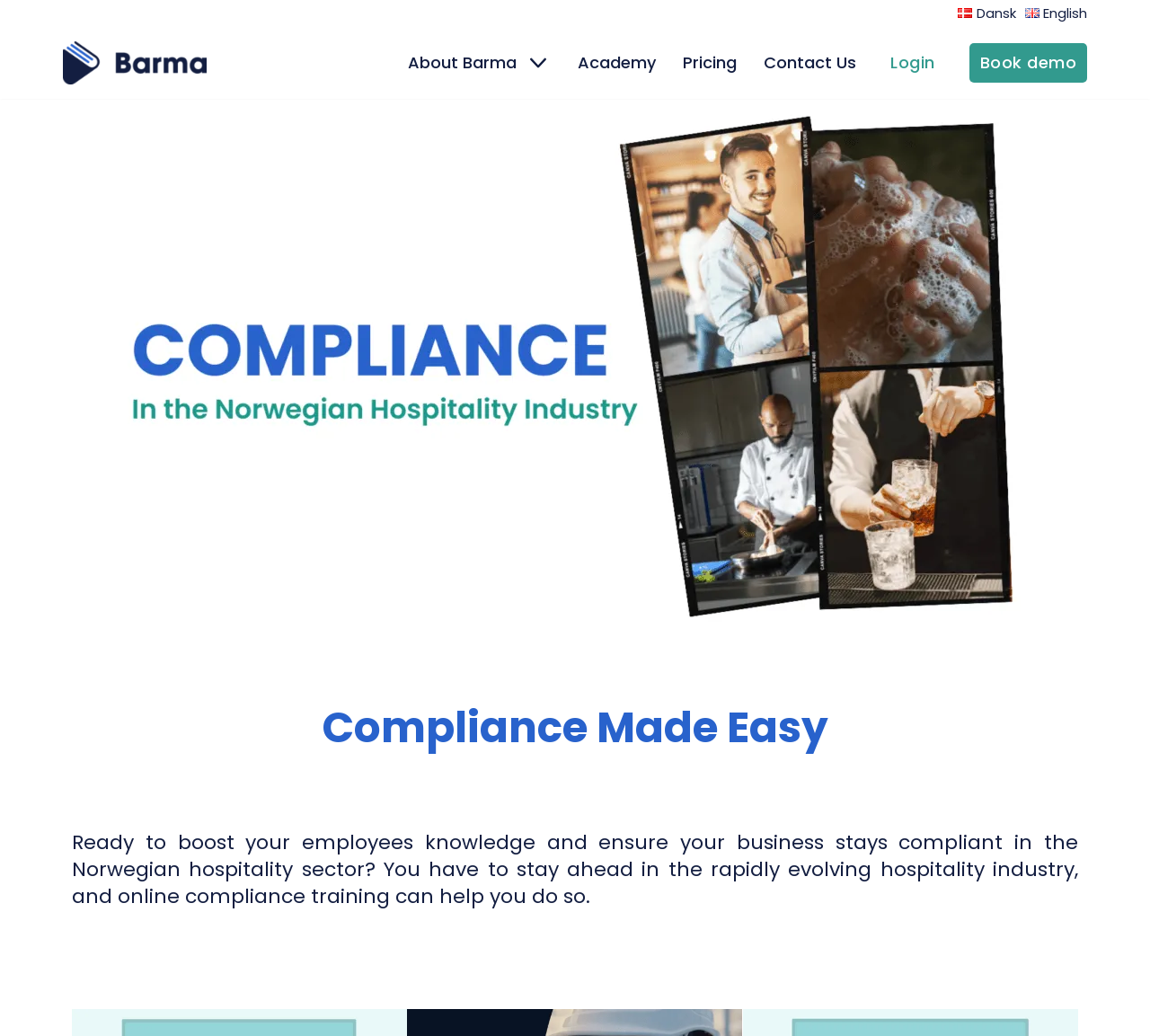Give a comprehensive overview of the webpage, including key elements.

The webpage is titled "Norwegian Compliance - Barma" and appears to be a platform for compliance training in the Norwegian hospitality sector. At the top left corner, there is a "Skip to content" link, followed by language options "Dansk" and "English" at the top right corner. Below the language options, there is a "Barma" link, which is likely the logo or brand name of the platform.

To the right of the "Barma" link, there is a primary navigation menu with four links: "About Barma", "Academy", "Pricing", and "Contact Us". The navigation menu is positioned horizontally across the top of the page.

Below the navigation menu, there is a prominent heading "Compliance Made Easy" in the center of the page. This is followed by a paragraph of text that explains the importance of compliance training in the hospitality industry. The text is positioned below the heading and spans almost the entire width of the page.

At the top right corner, there are two links: "Login" and "Book demo". These links are positioned above the heading and paragraph of text.